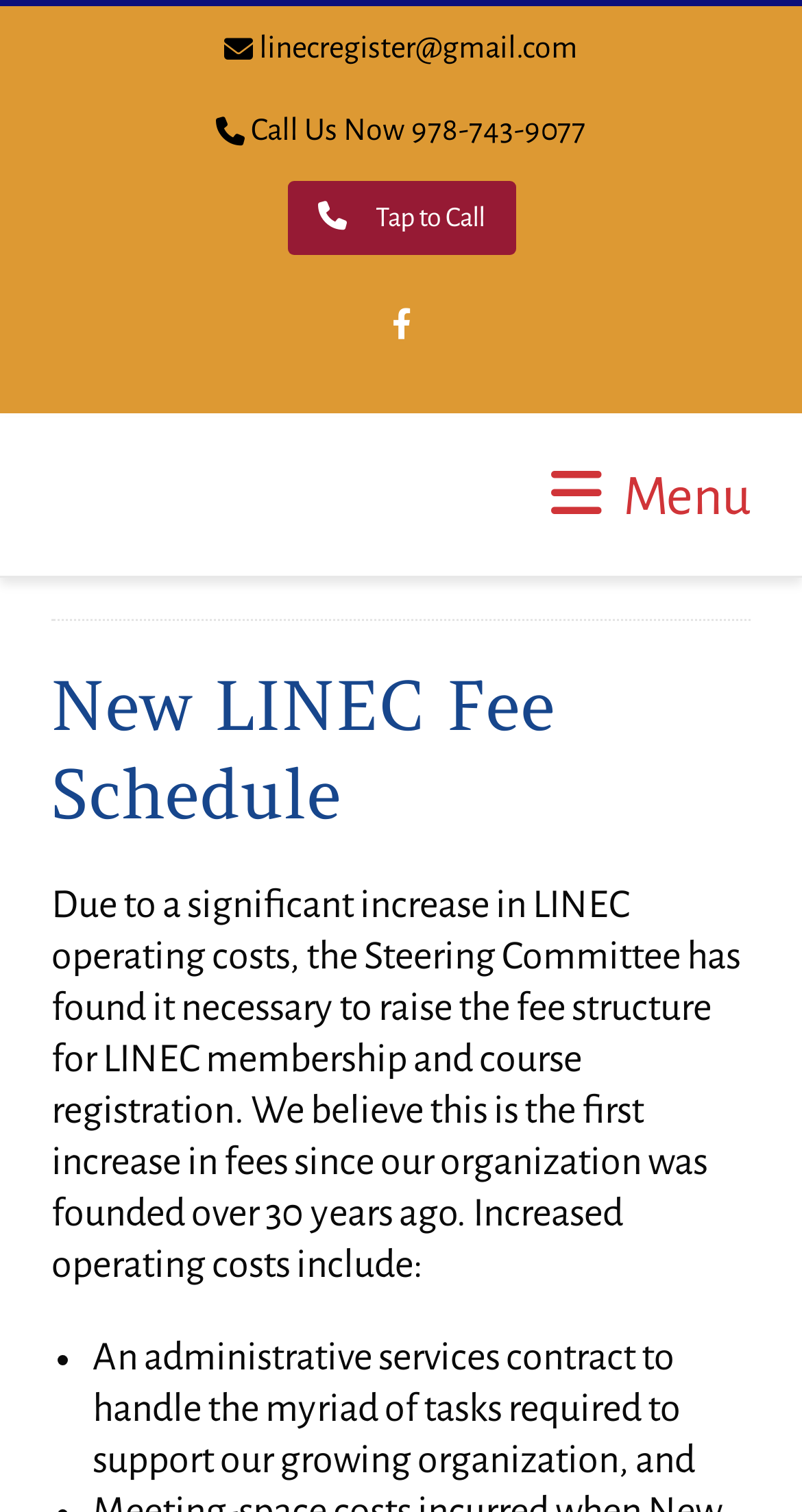What social media platform is LINEC on?
Look at the image and answer the question with a single word or phrase.

Facebook